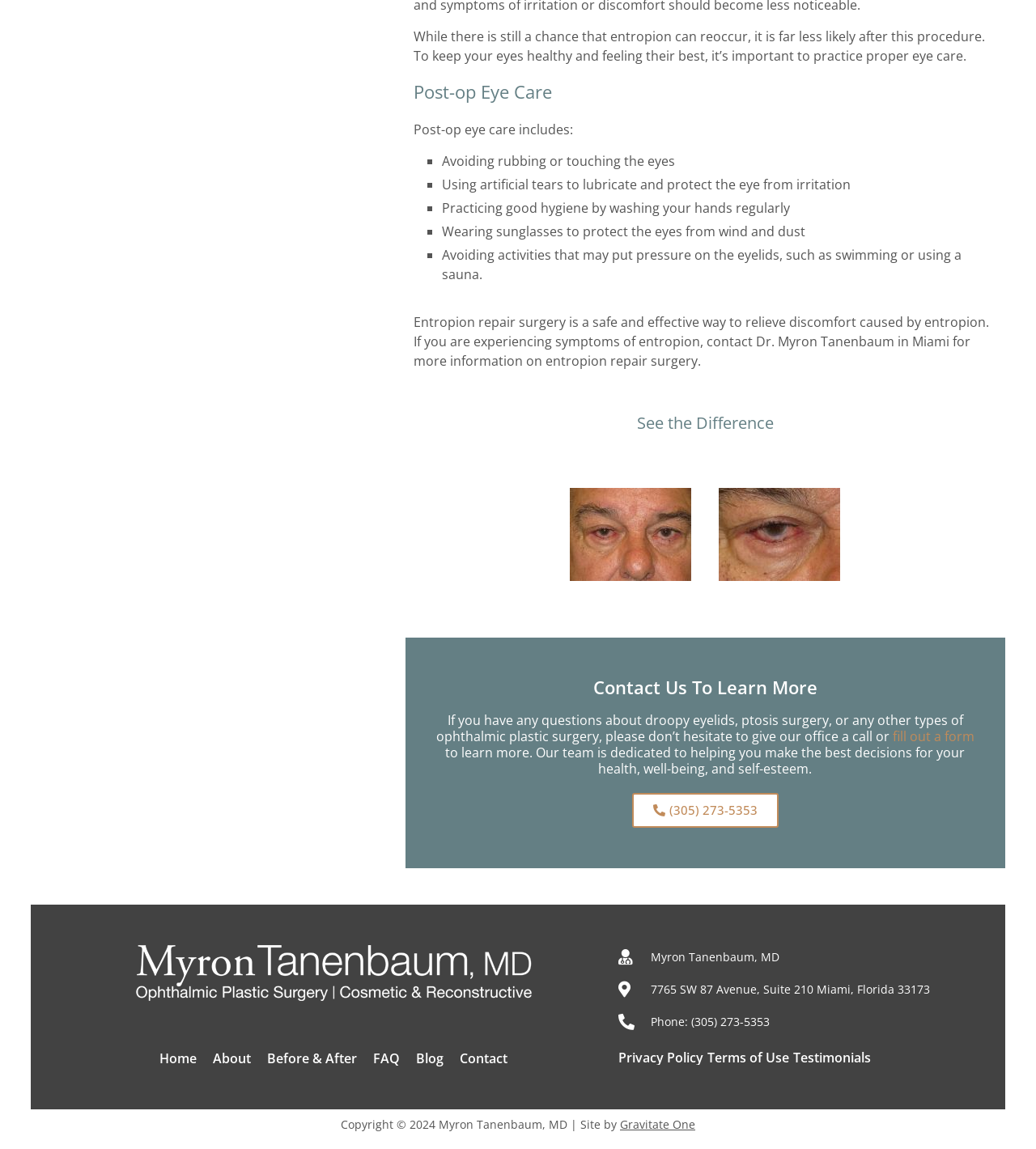What is the name of the doctor mentioned on the webpage?
Based on the image, give a one-word or short phrase answer.

Dr. Myron Tanenbaum